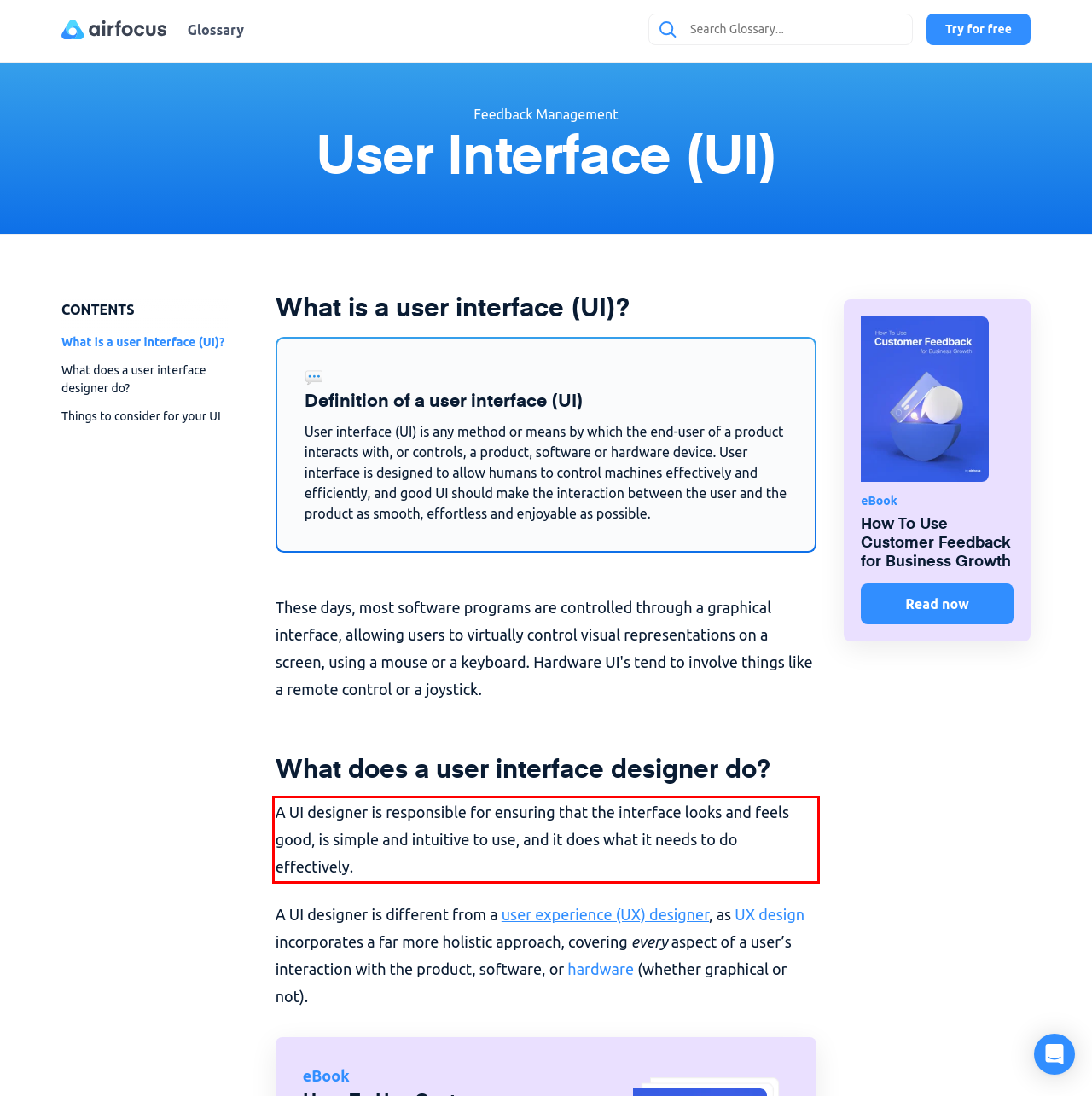Please extract the text content within the red bounding box on the webpage screenshot using OCR.

A UI designer is responsible for ensuring that the interface looks and feels good, is simple and intuitive to use, and it does what it needs to do effectively.